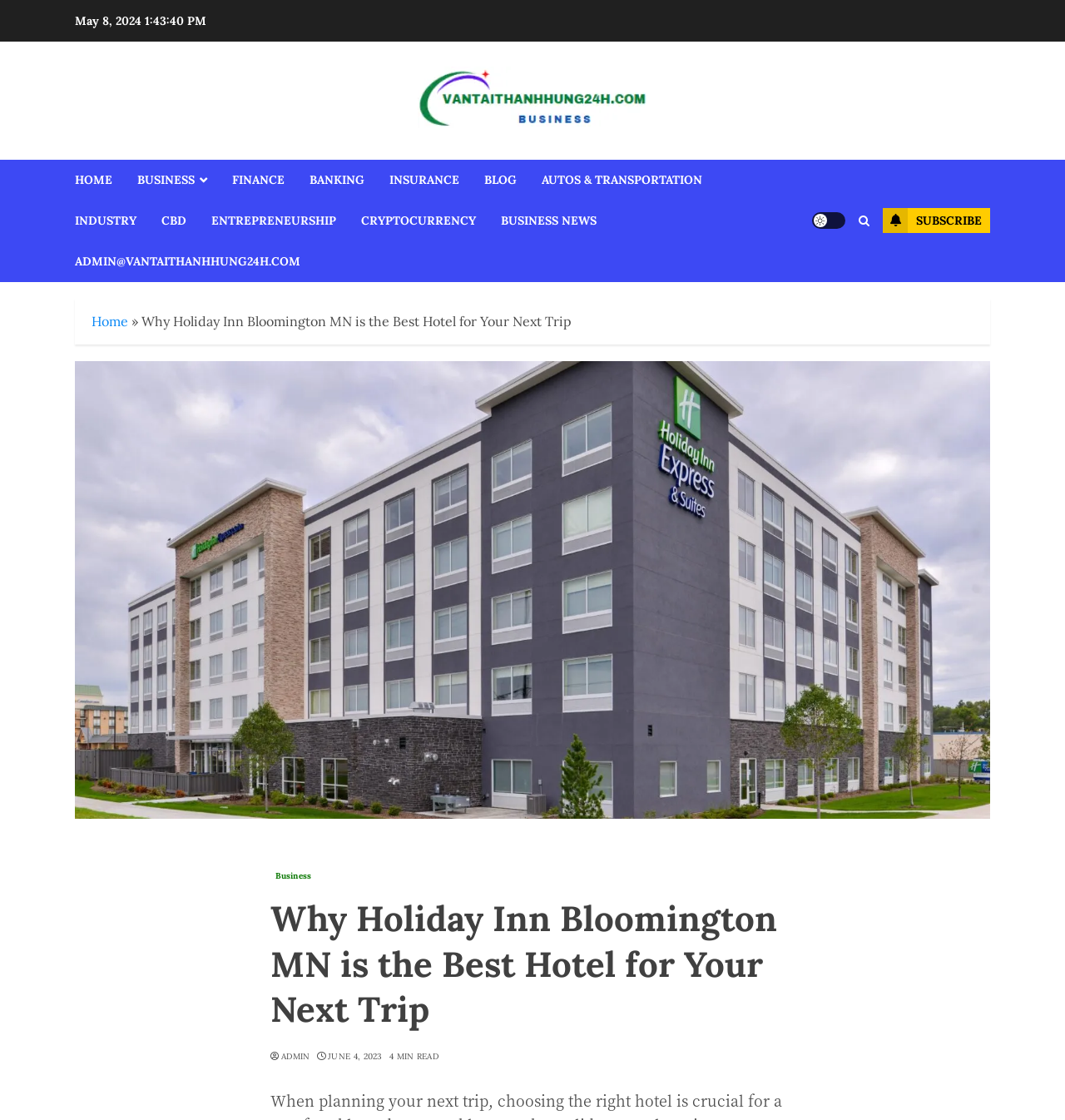Based on the image, give a detailed response to the question: What is the image description below the heading?

I found the image description by looking at the image element below the heading 'Why Holiday Inn Bloomington MN is the Best Hotel for Your Next Trip', which has the description 'holiday inn bloomington mn'.